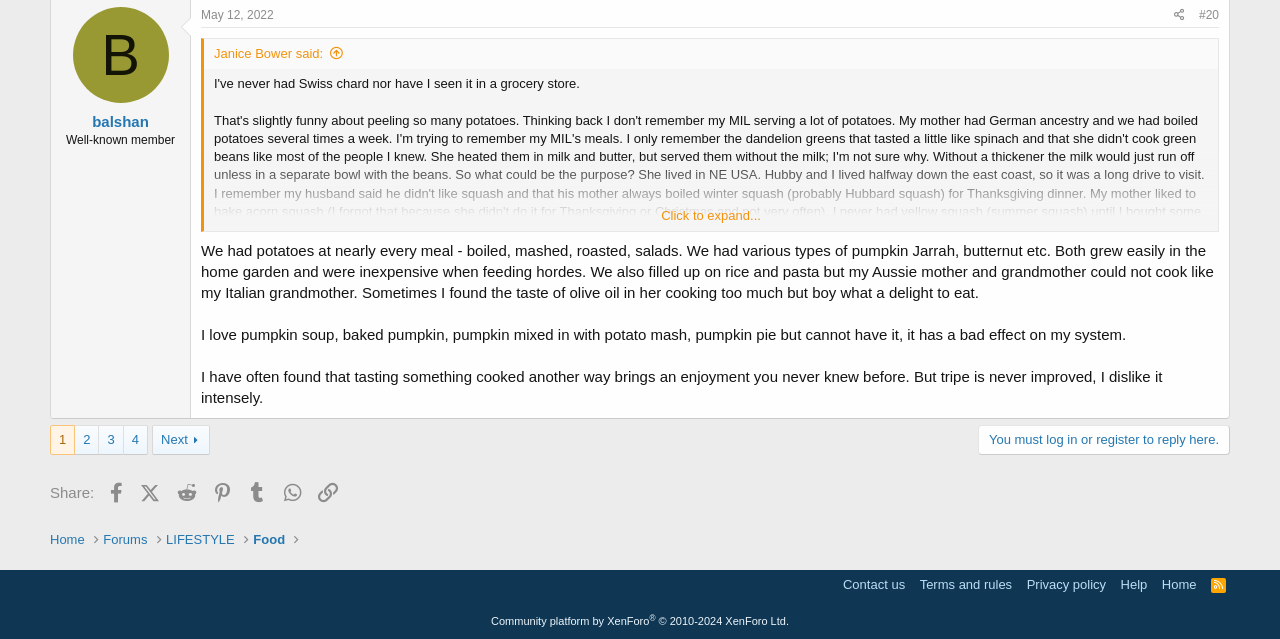What is the date of the post?
Answer the question in a detailed and comprehensive manner.

The date of the post can be found in the link element with the text 'May 12, 2022' at the top of the webpage, which is likely to be the timestamp of the post.